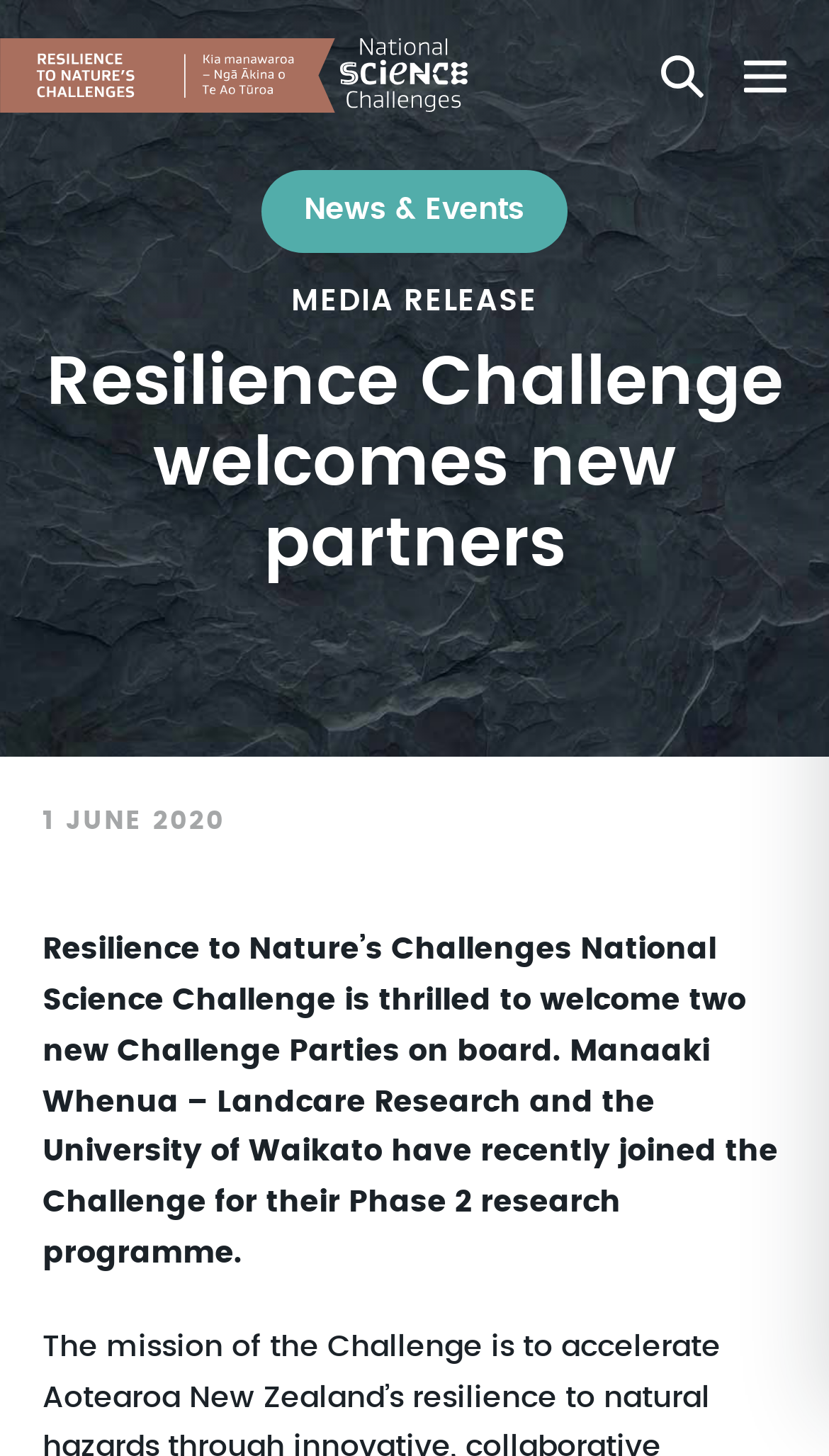Explain the features and main sections of the webpage comprehensively.

The webpage is about the Resilience to Nature's Challenges National Science Challenge, which has welcomed two new partners, Manaaki Whenua - Landcare Research and the University of Waikato. 

At the top left of the page, there is a logo image and a link with the same name as the webpage title, "Resilience to Nature's Challenges". On the top right, there are two buttons, "Search Toggle" and "Mobile Site Navigation", which are likely to be used for navigation and searching within the website.

Below the top section, there is a main navigation link "News & Events" located at the top center of the page. 

The main content of the page is a media release, which is indicated by a "MEDIA RELEASE" label. The title of the media release is "Resilience Challenge welcomes new partners", and it is followed by a date "1 JUNE 2020". 

The main text of the media release is a paragraph that describes the new partnerships, stating that the Resilience to Nature’s Challenges National Science Challenge is thrilled to welcome two new Challenge Parties on board, specifically Manaaki Whenua – Landcare Research and the University of Waikato, which have recently joined the Challenge for their Phase 2 research programme.